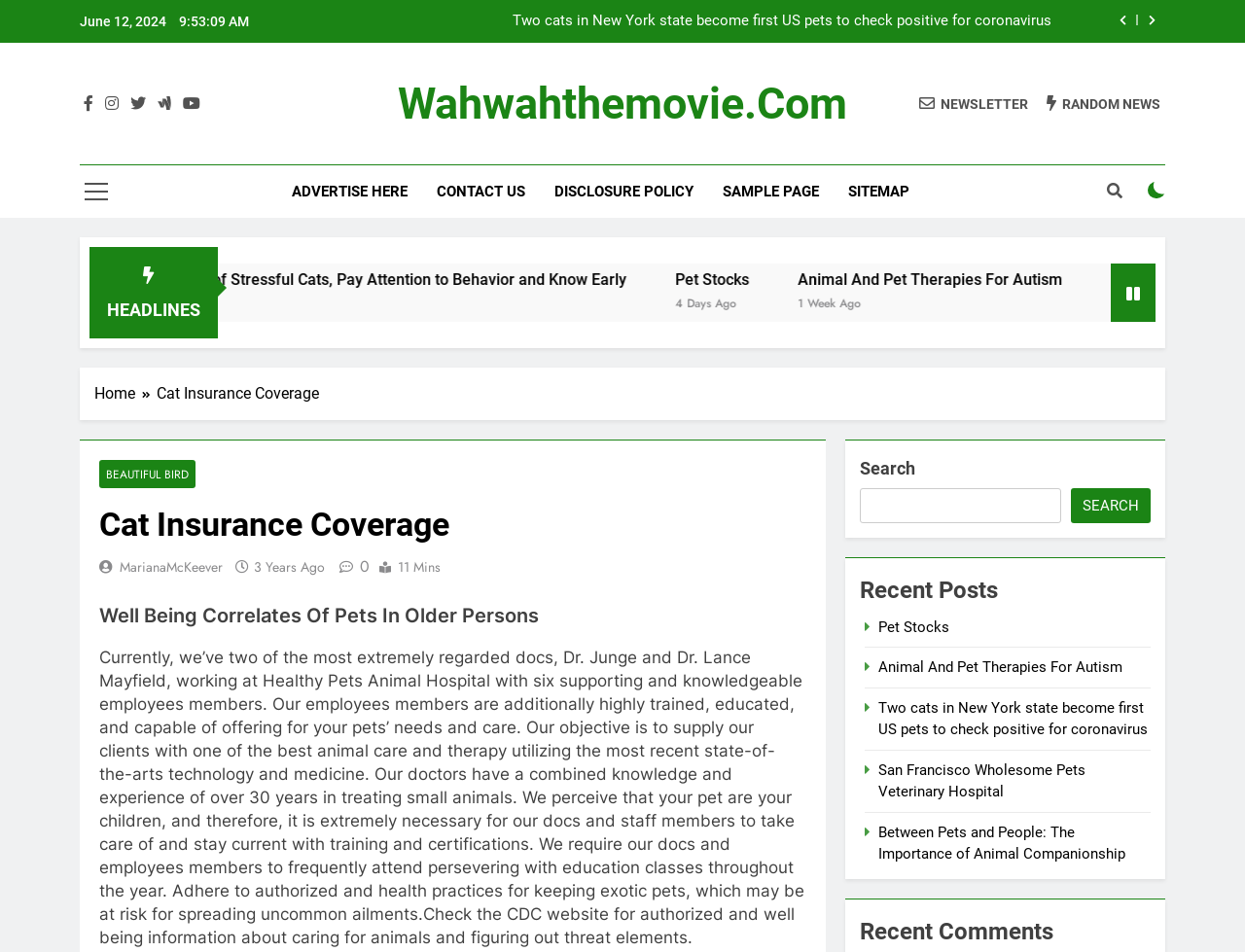Please give a succinct answer using a single word or phrase:
What is the purpose of the hospital?

to supply the best animal care and therapy